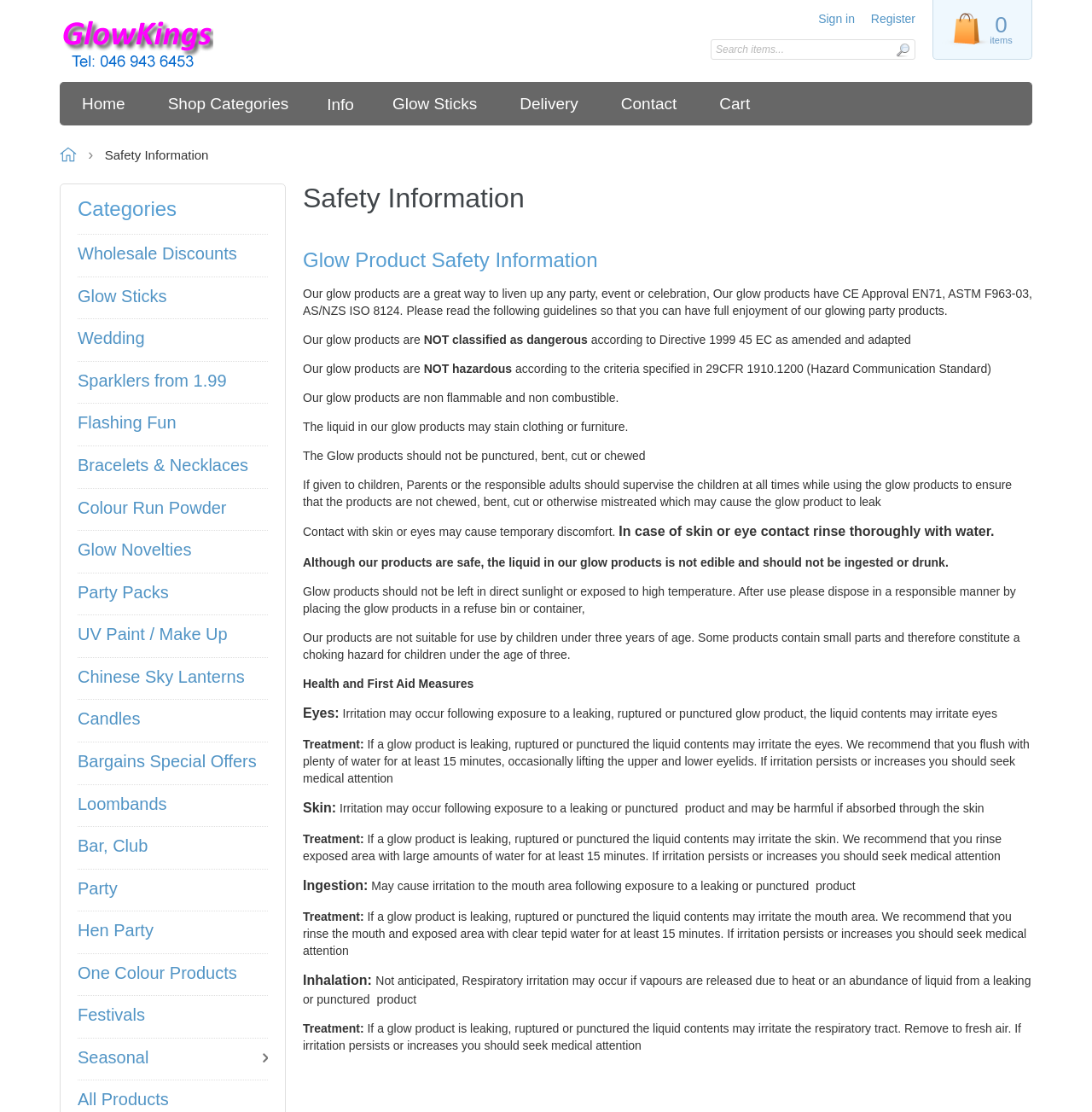Are glow products hazardous?
Please answer the question with a detailed and comprehensive explanation.

According to the criteria specified in 29CFR 1910.1200 (Hazard Communication Standard), glow products are not hazardous.